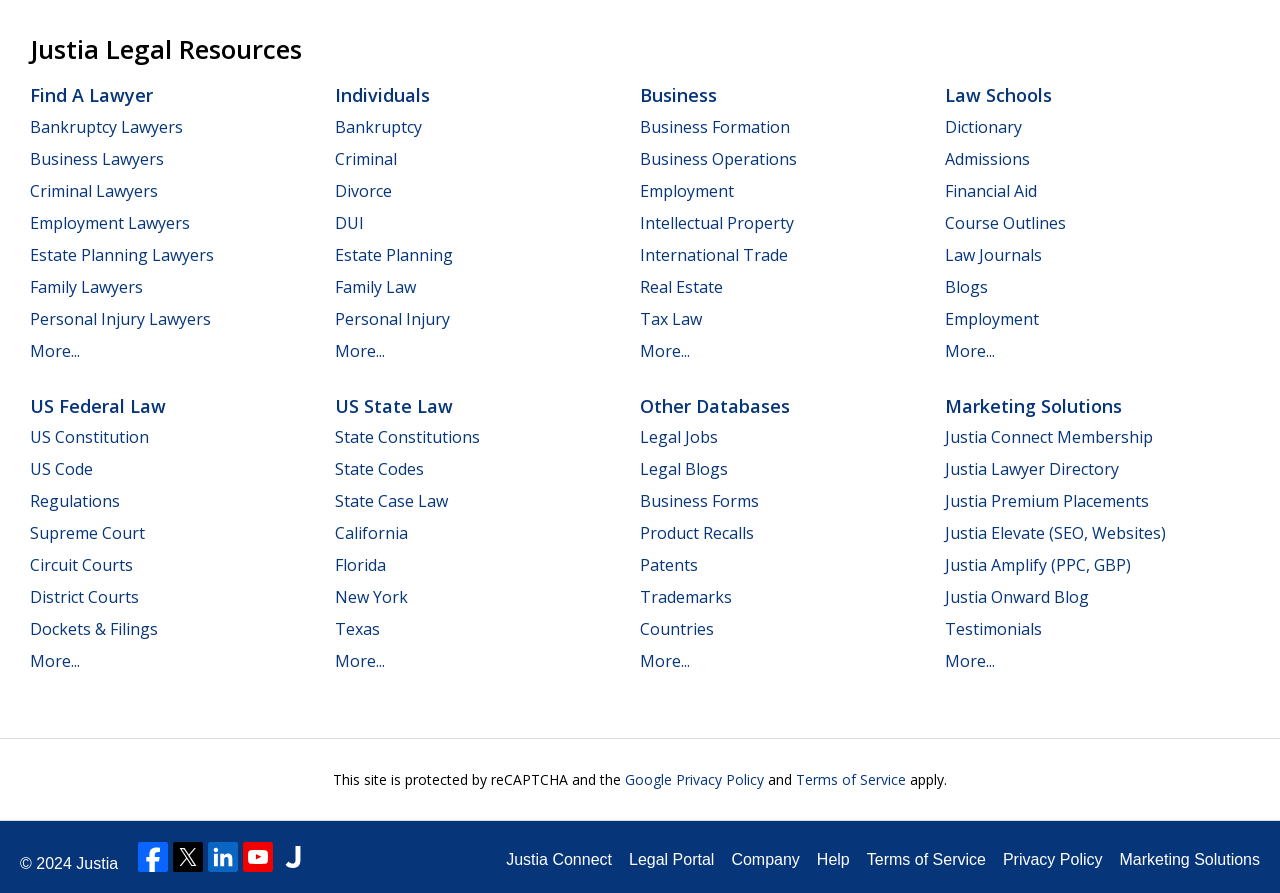Return the bounding box coordinates of the UI element that corresponds to this description: "Circuit Courts". The coordinates must be given as four float numbers in the range of 0 and 1, [left, top, right, bottom].

[0.023, 0.621, 0.104, 0.645]